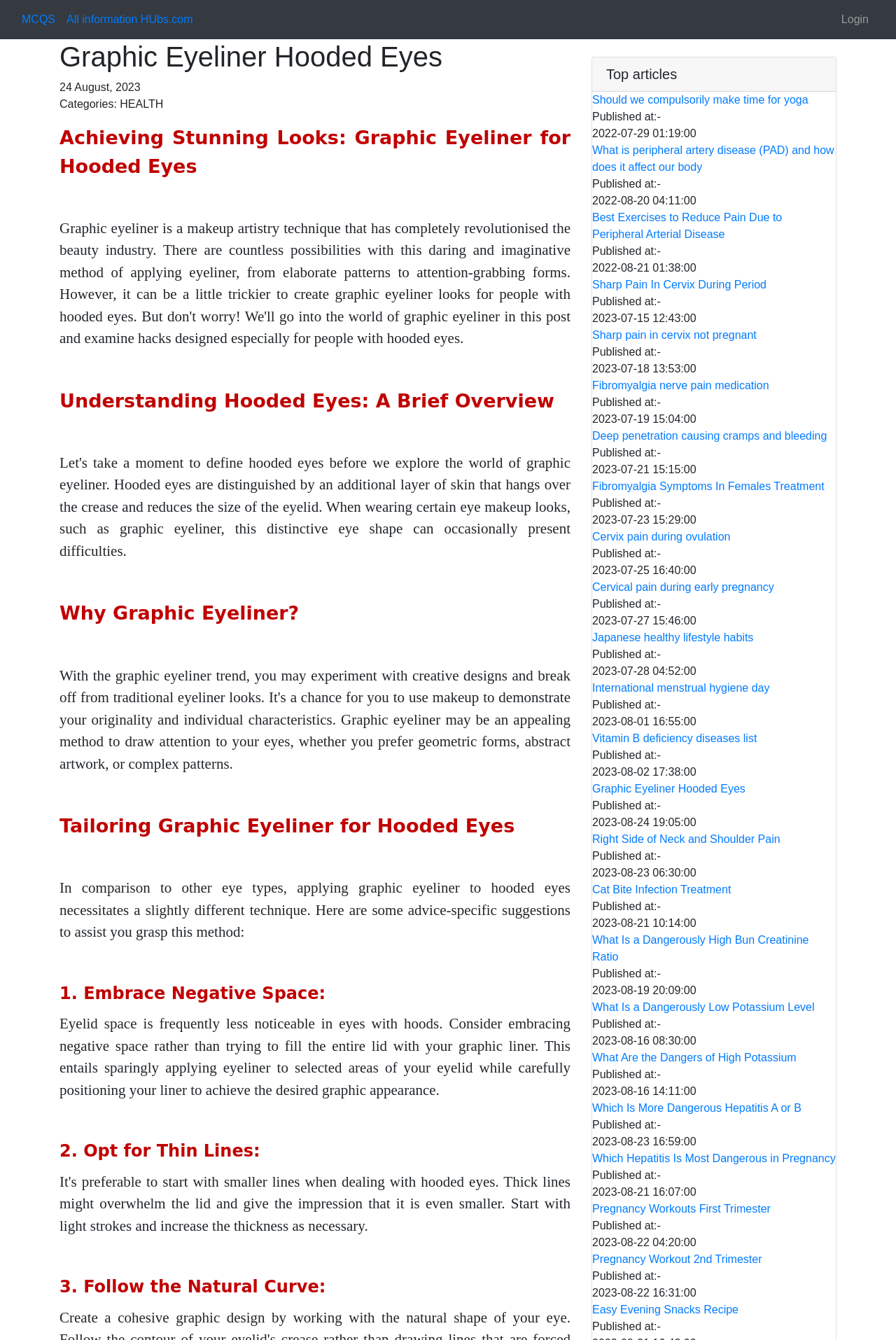What is the third tip for applying graphic eyeliner to hooded eyes?
Carefully examine the image and provide a detailed answer to the question.

The third tip for applying graphic eyeliner to hooded eyes is to follow the natural curve of the eye, which is mentioned in the article as one of the techniques to achieve a stunning look.